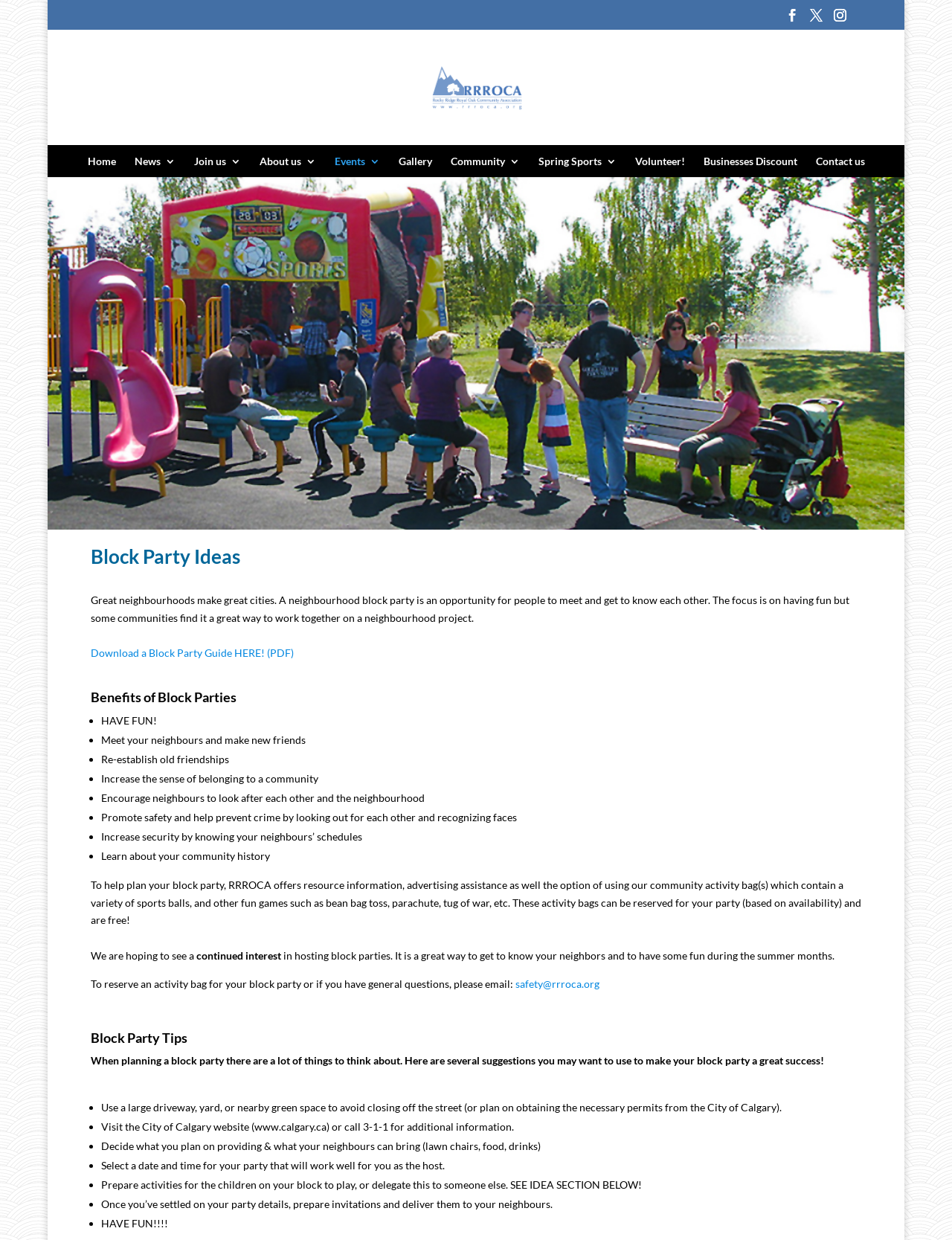Give an extensive and precise description of the webpage.

The webpage is about block party ideas and resources provided by the Rocky Ridge Royal Oak Community Association in Calgary, Canada. At the top, there are several links to social media platforms and a community association logo. Below the logo, there is a navigation menu with links to different sections of the website, including "Home", "News", "Join us", "About us", "Events", "Gallery", "Community", "Spring Sports", "Volunteer!", "Businesses Discount", and "Contact us".

The main content of the webpage is divided into three sections: "Block Party Ideas", "Benefits of Block Parties", and "Block Party Tips". The first section introduces the concept of block parties and their importance in building community relationships. It also provides a link to download a block party guide.

The "Benefits of Block Parties" section lists several advantages of hosting block parties, including having fun, meeting neighbors, re-establishing old friendships, increasing the sense of belonging to a community, and promoting safety and security.

The "Block Party Tips" section offers several suggestions for planning a successful block party, such as using a large driveway or yard, deciding what to provide and what neighbors can bring, selecting a date and time, preparing activities for children, and delivering invitations to neighbors.

Throughout the webpage, there are several headings, paragraphs of text, and links to additional resources. The text is organized in a clear and readable manner, with ample whitespace and bullet points to make the content easy to digest.